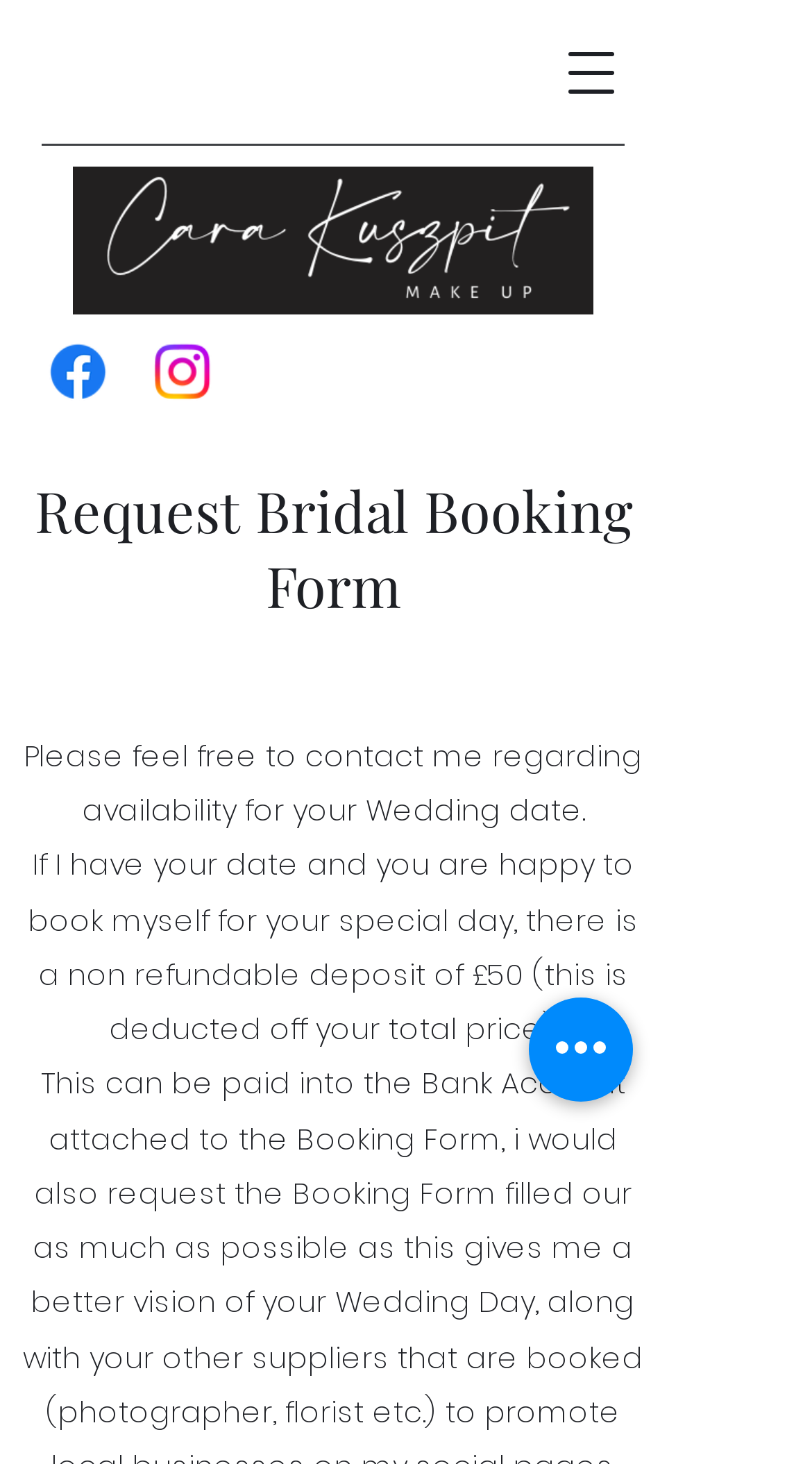Articulate a detailed summary of the webpage's content and design.

The webpage is a contact page for Carakuszpitmakeup, a makeup artist. At the top right corner, there is a button to open a navigation menu. Below it, on the left side, there is a social bar with two links to the artist's Facebook and Instagram profiles, each accompanied by an image of the respective social media platform's logo. 

On the right side of the social bar, there is a large image of the makeup artist, taking up most of the width of the page. Below the image, there is a heading that reads "Request Bridal Booking Form". 

Under the heading, there is a paragraph of text that invites users to contact the artist regarding availability for their wedding date. Below this paragraph, there is another paragraph that explains the booking process, including a non-refundable deposit of £50. 

At the bottom right corner, there is a button labeled "Quick actions".